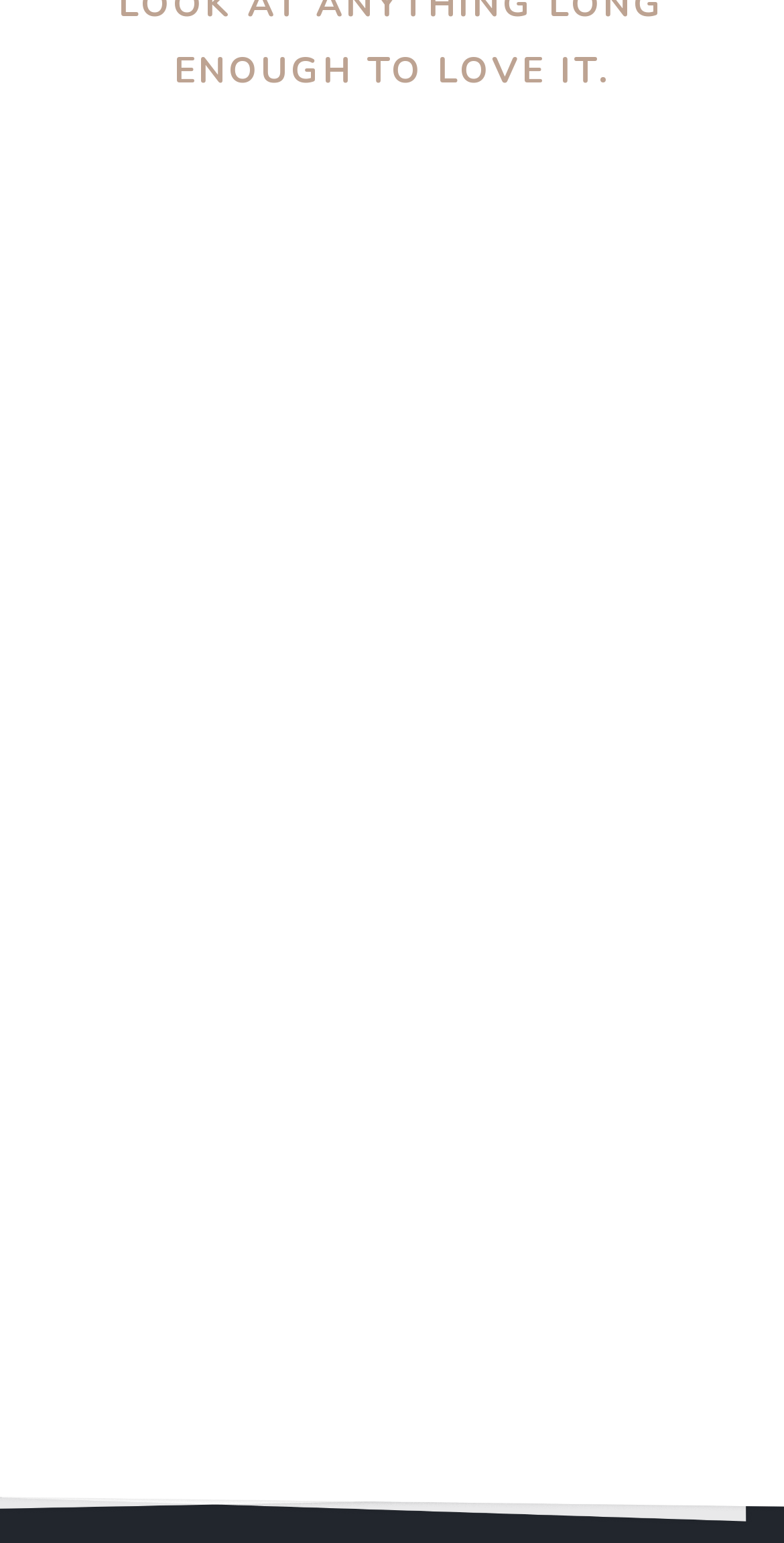Please identify the bounding box coordinates of the clickable area that will fulfill the following instruction: "Click on '“Women with Men”'". The coordinates should be in the format of four float numbers between 0 and 1, i.e., [left, top, right, bottom].

[0.341, 0.272, 0.7, 0.301]